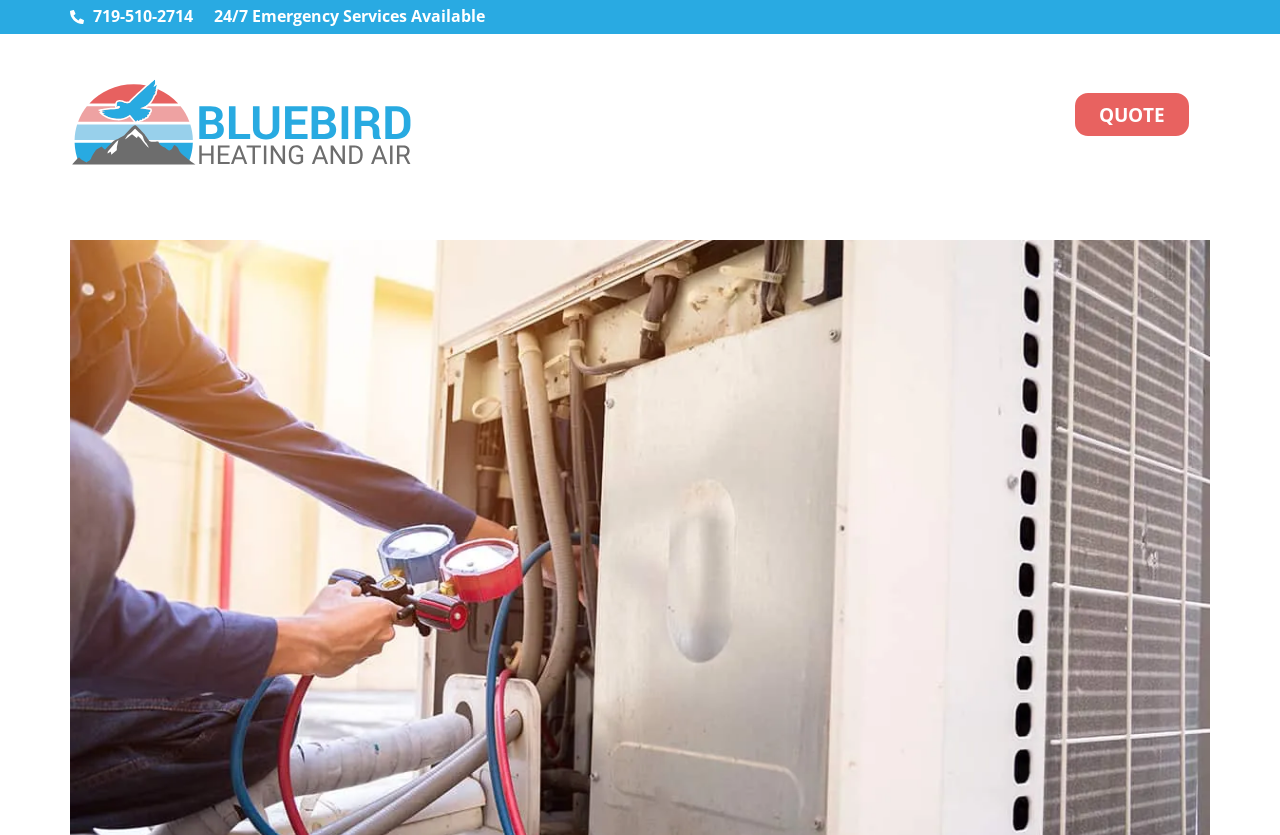Identify the text that serves as the heading for the webpage and generate it.

A Comprehensive Guide to Air Conditioning Repair